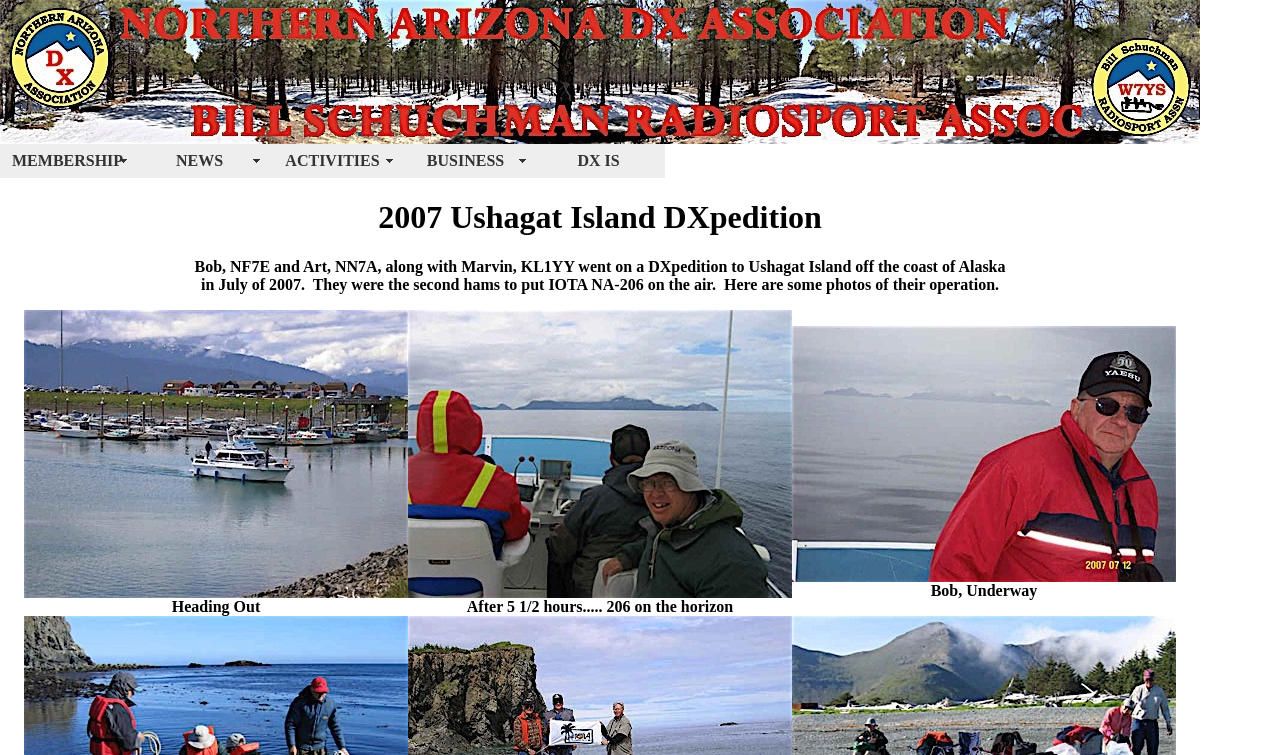Provide the bounding box coordinates for the UI element that is described as: "alt="site header"".

[0.0, 0.172, 0.938, 0.195]